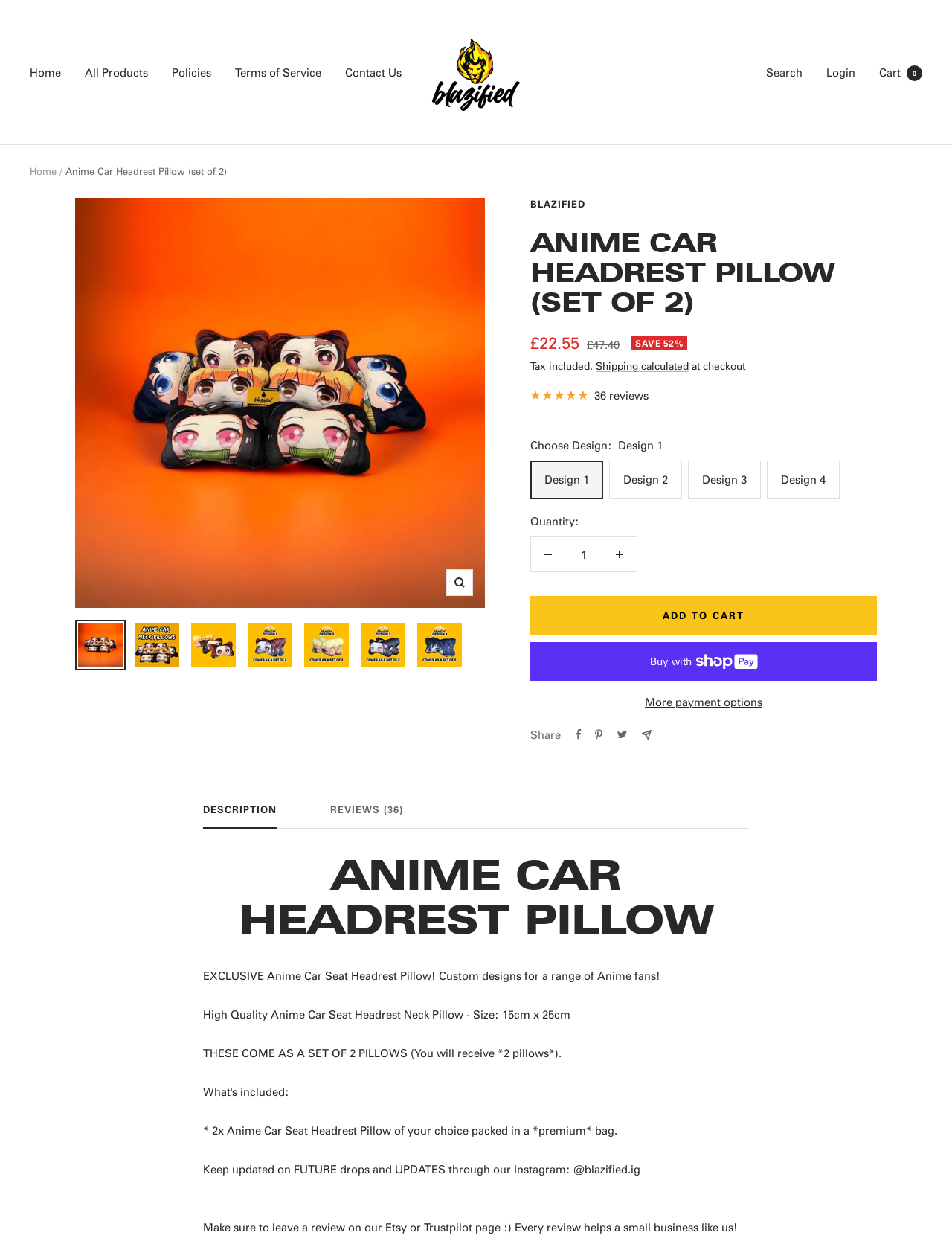What is the default quantity of the product?
Refer to the screenshot and respond with a concise word or phrase.

1